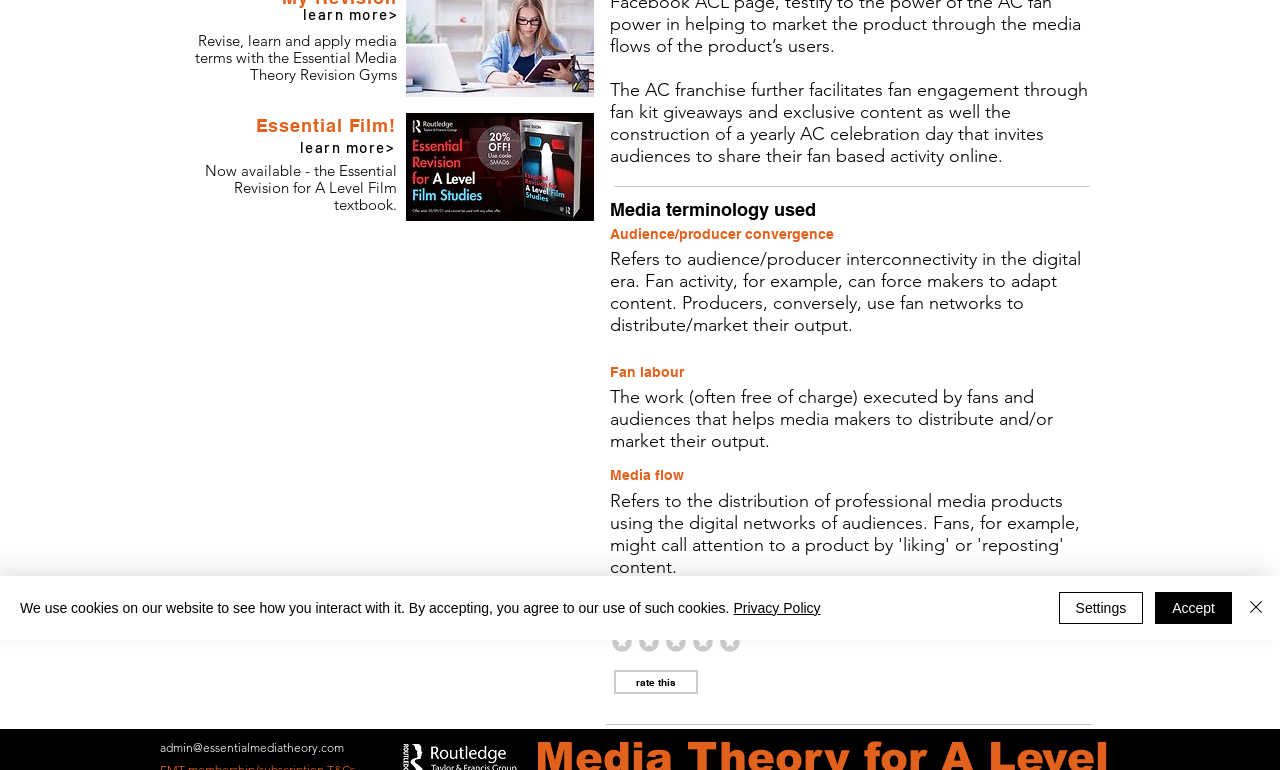Identify and provide the bounding box for the element described by: "Settings".

[0.827, 0.769, 0.893, 0.81]